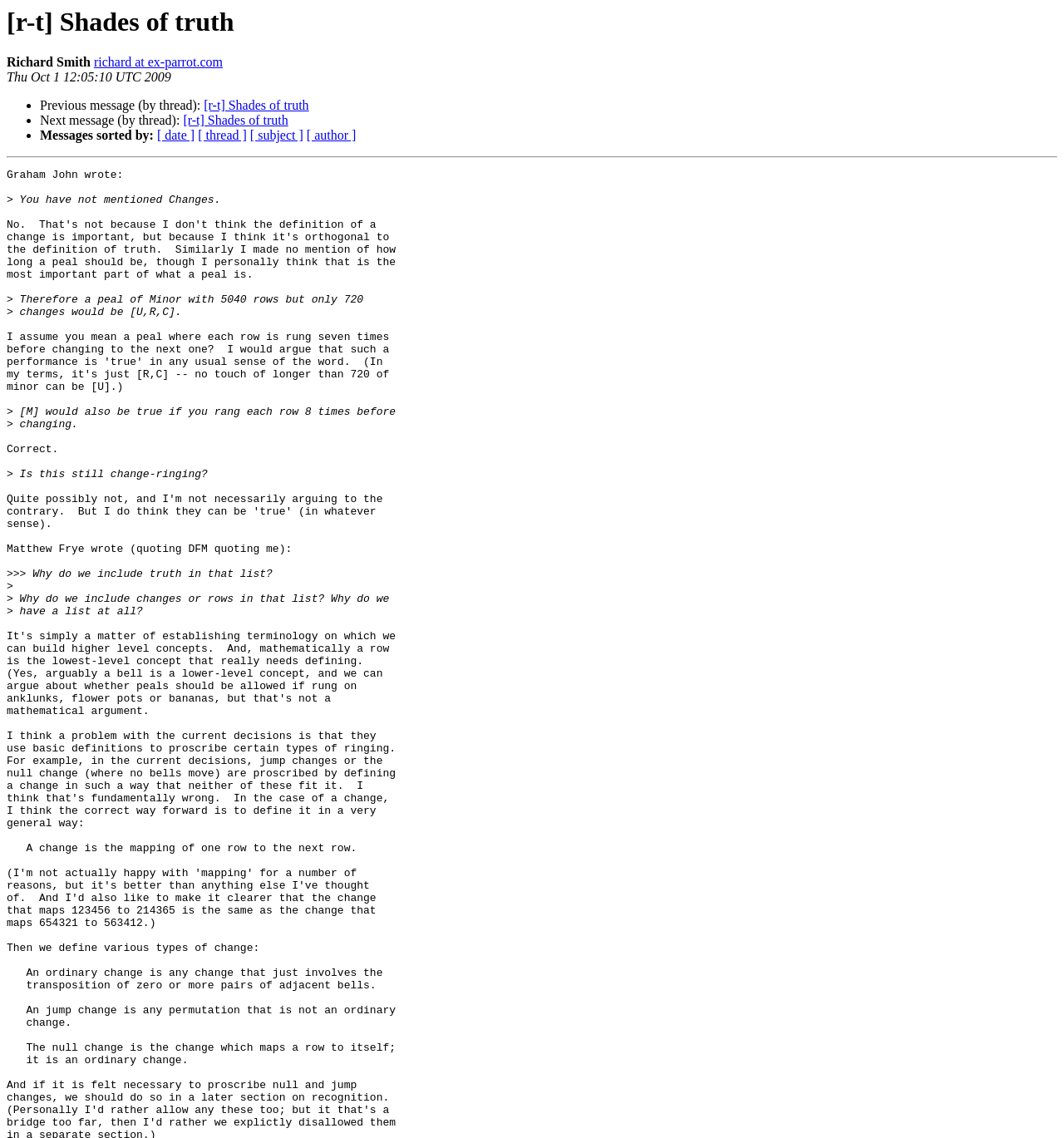What is the topic of discussion in the message?
Please provide a single word or phrase answer based on the image.

Change-ringing